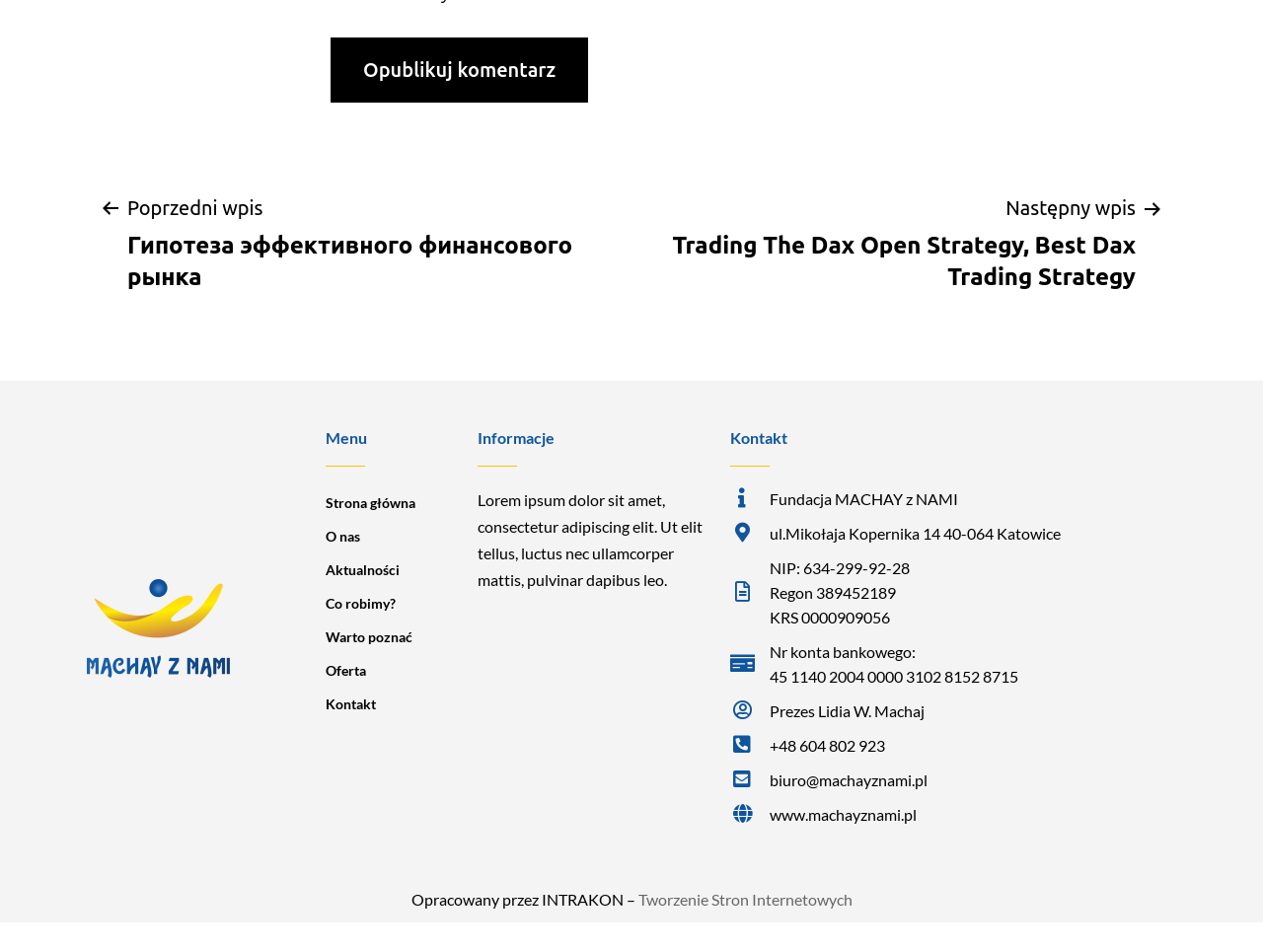Determine the bounding box coordinates of the region to click in order to accomplish the following instruction: "Ask a question". Provide the coordinates as four float numbers between 0 and 1, specifically [left, top, right, bottom].

None